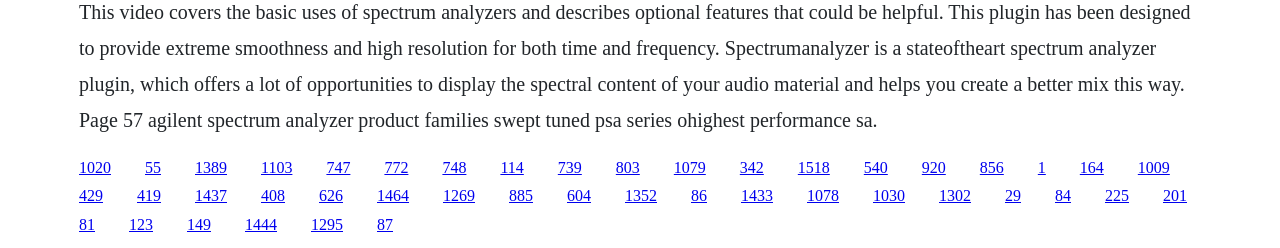Specify the bounding box coordinates of the area to click in order to follow the given instruction: "click the link at the bottom left."

[0.062, 0.872, 0.074, 0.94]